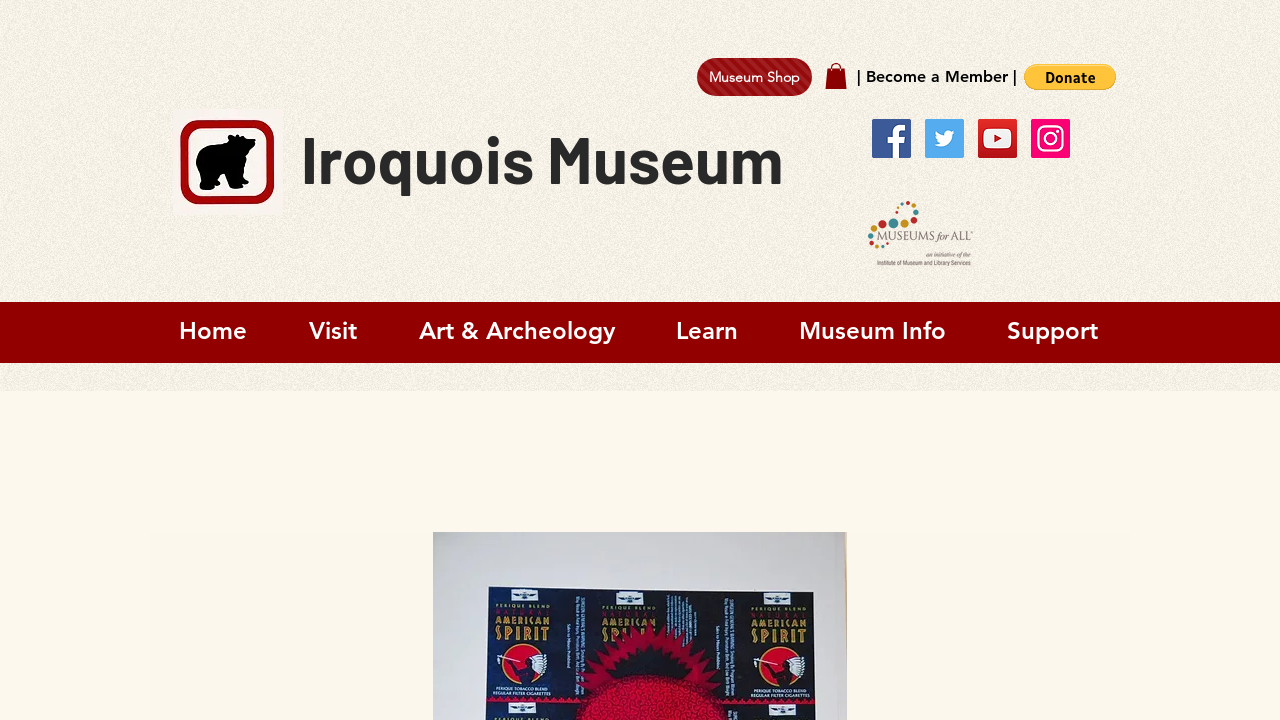Give the bounding box coordinates for this UI element: "Support". The coordinates should be four float numbers between 0 and 1, arranged as [left, top, right, bottom].

[0.762, 0.435, 0.881, 0.502]